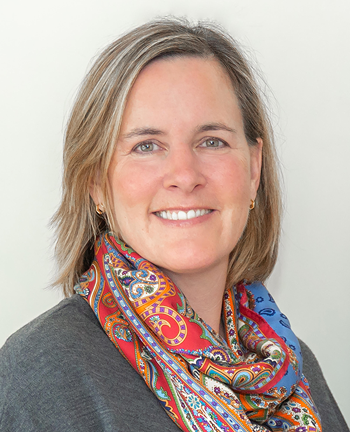What is the dominant color of Allison's top?
Could you give a comprehensive explanation in response to this question?

The caption states that Allison is dressed in a dark top, which implies that the dominant color of her top is dark, although the exact shade is not specified.